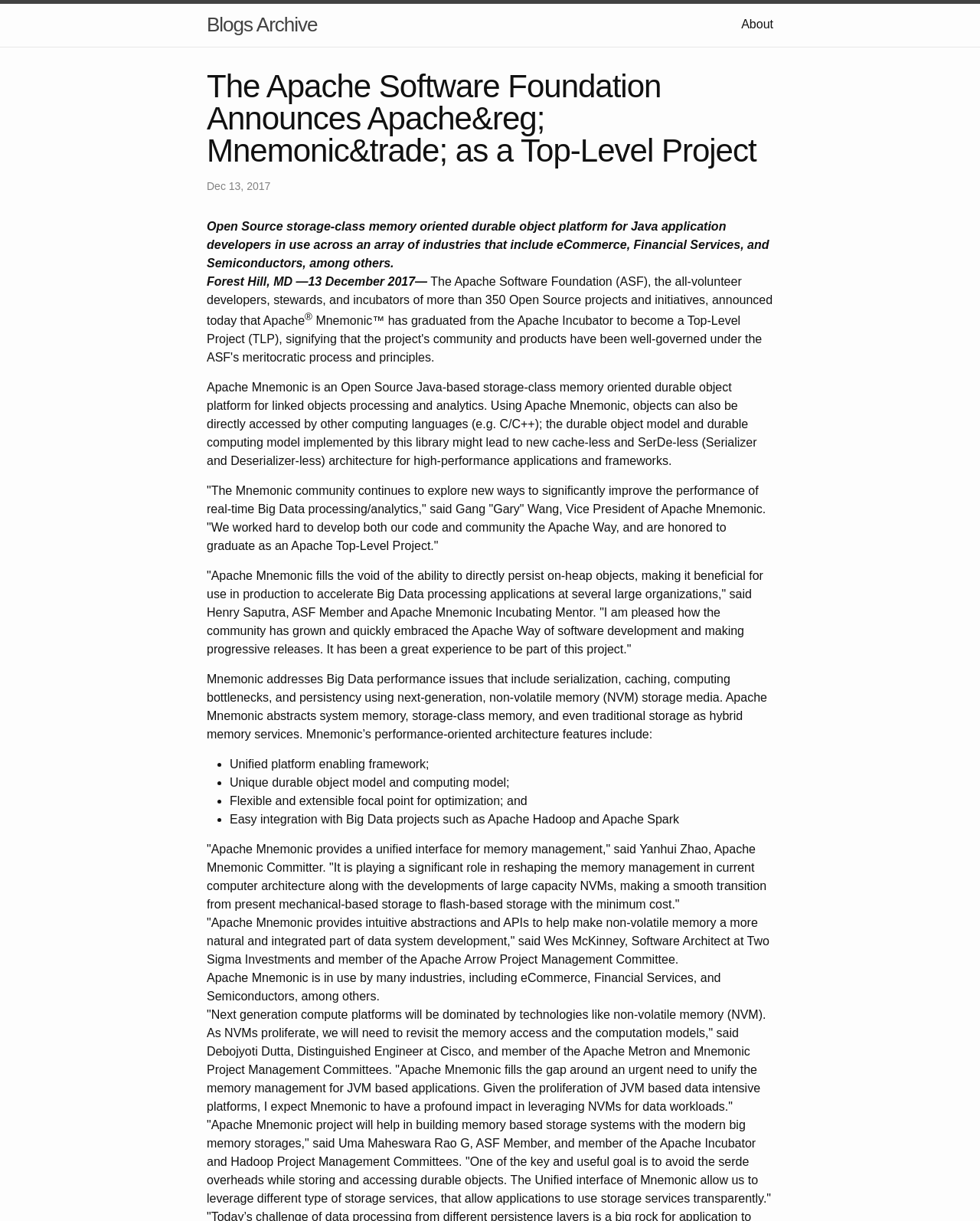What is the date of the announcement?
Refer to the image and give a detailed answer to the question.

I found this answer by looking at the time element that contains the static text 'Dec 13, 2017'. This text indicates the date of the announcement.